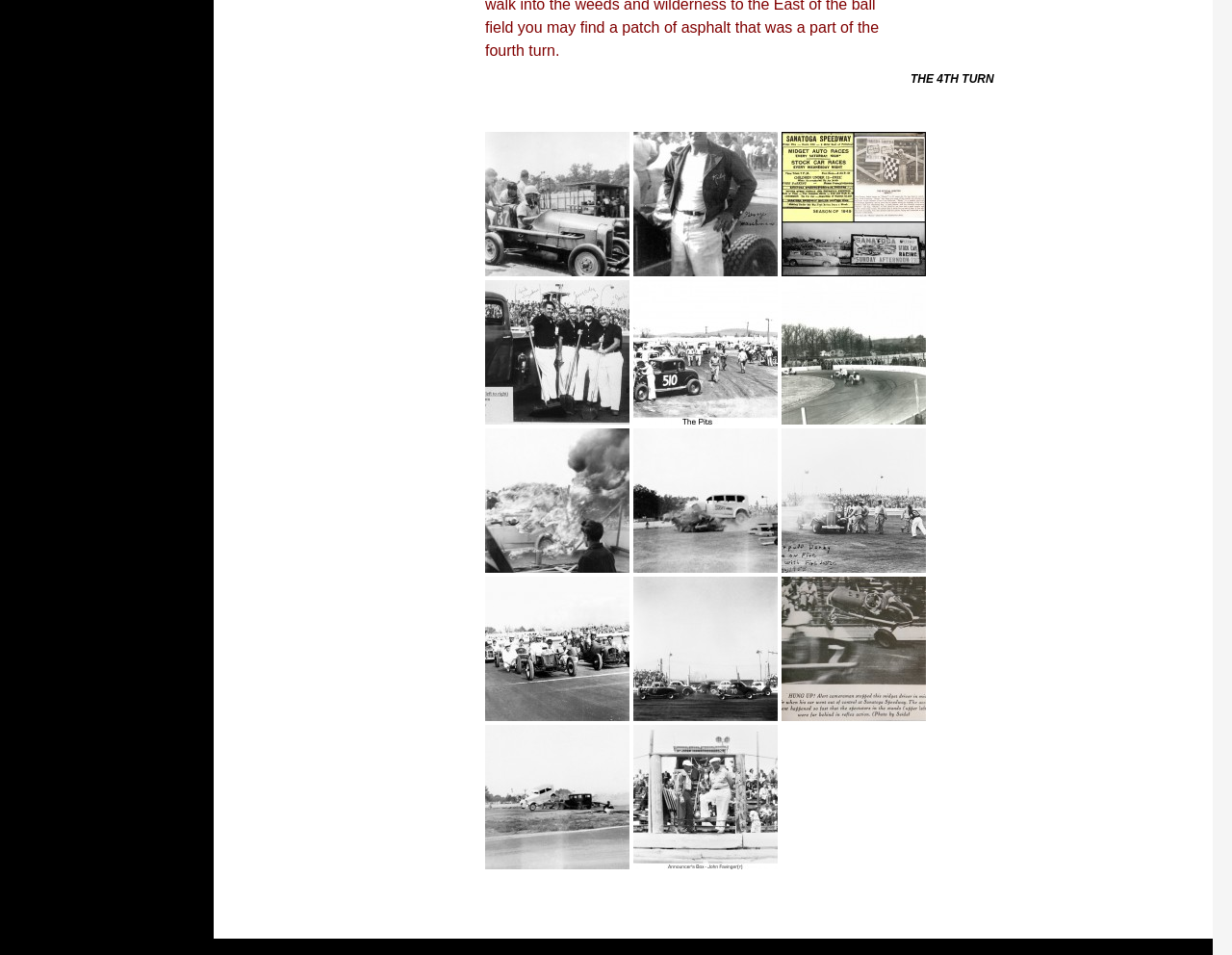Please provide the bounding box coordinates in the format (top-left x, top-left y, bottom-right x, bottom-right y). Remember, all values are floating point numbers between 0 and 1. What is the bounding box coordinate of the region described as: alt="Thrill Show Stunt Drivers" aria-describedby="gallery-1-1781"

[0.394, 0.825, 0.511, 0.842]